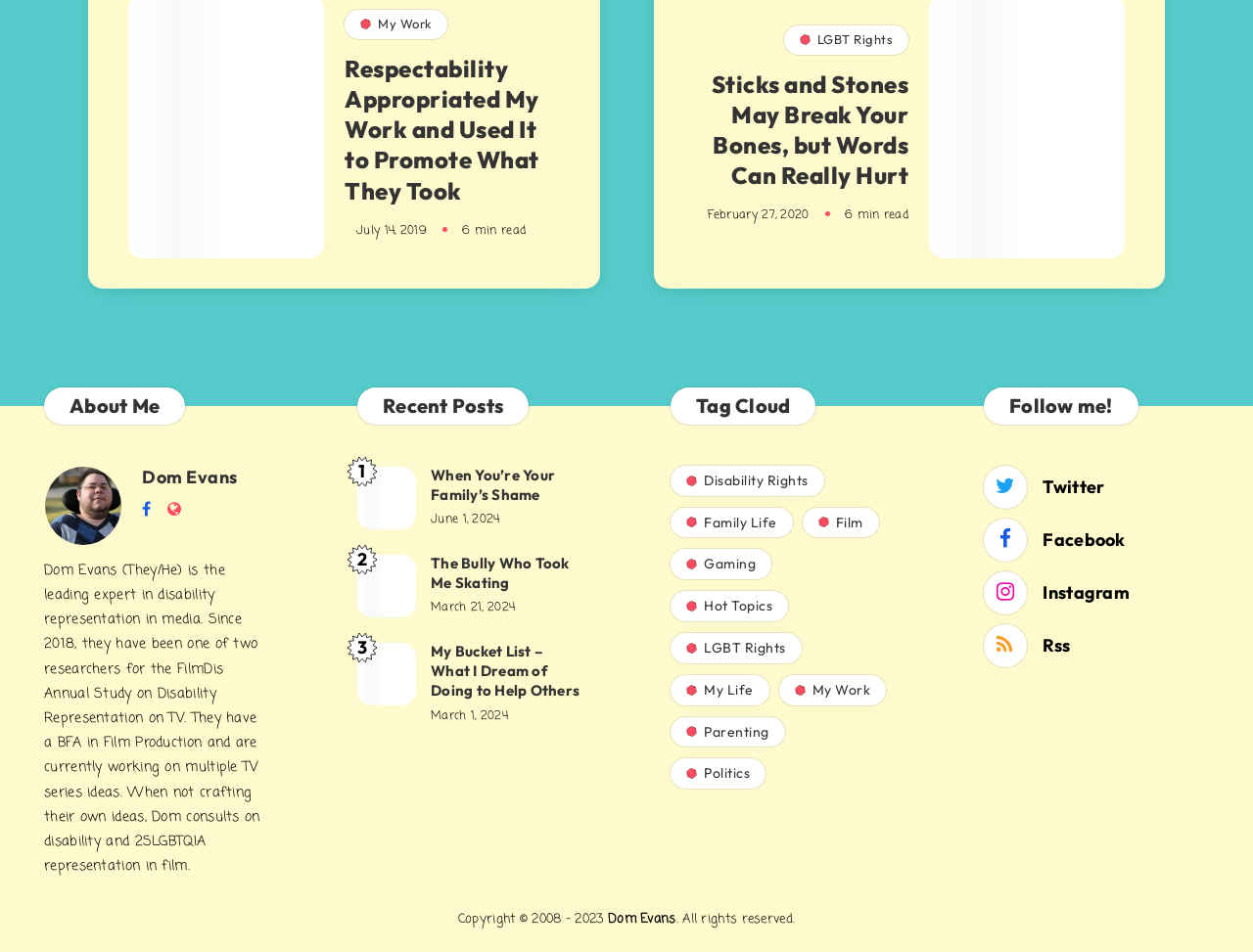What is the date of the article 'When You’re Your Family’s Shame'?
Give a detailed response to the question by analyzing the screenshot.

The article 'When You’re Your Family’s Shame' has a timestamp of 'June 1, 2024', indicating that it was published on this date.